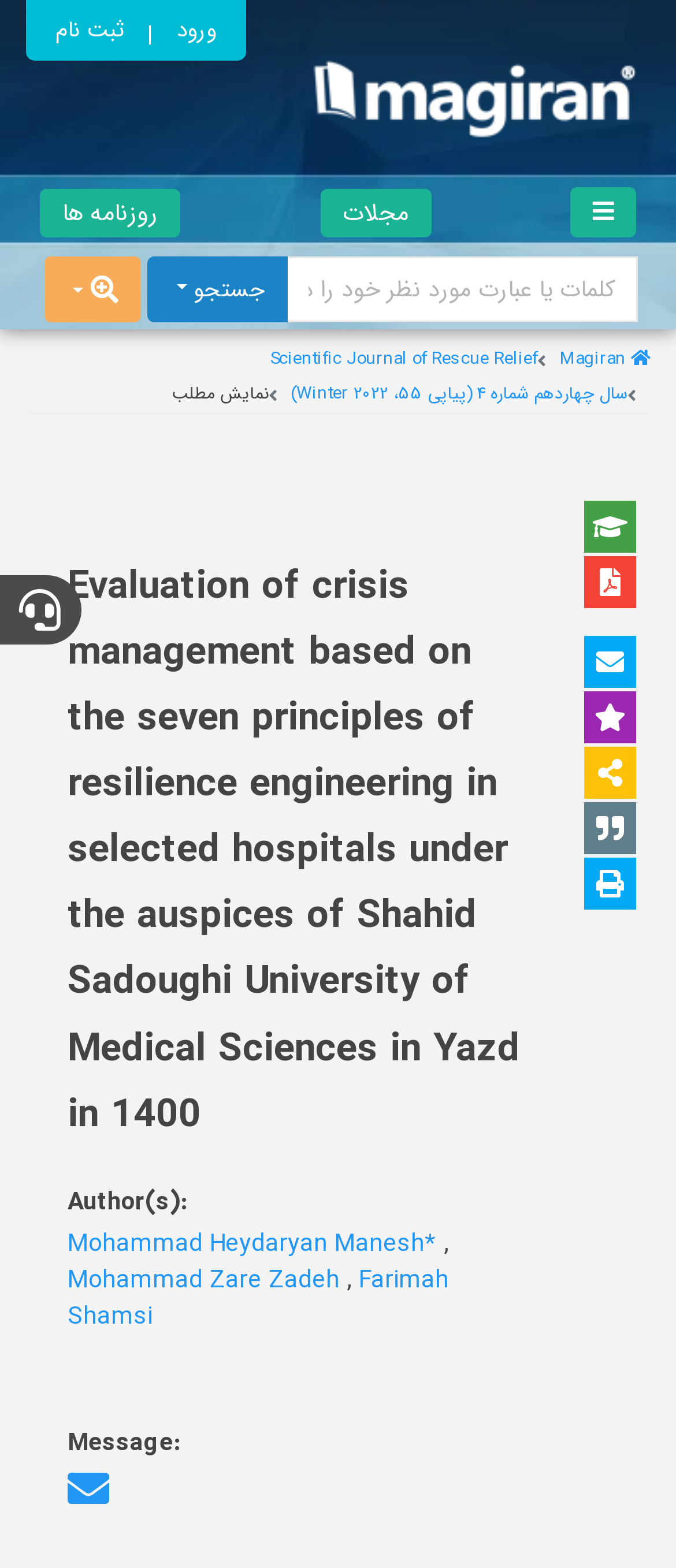Find the bounding box coordinates of the area that needs to be clicked in order to achieve the following instruction: "go to the journal page". The coordinates should be specified as four float numbers between 0 and 1, i.e., [left, top, right, bottom].

[0.473, 0.12, 0.637, 0.151]